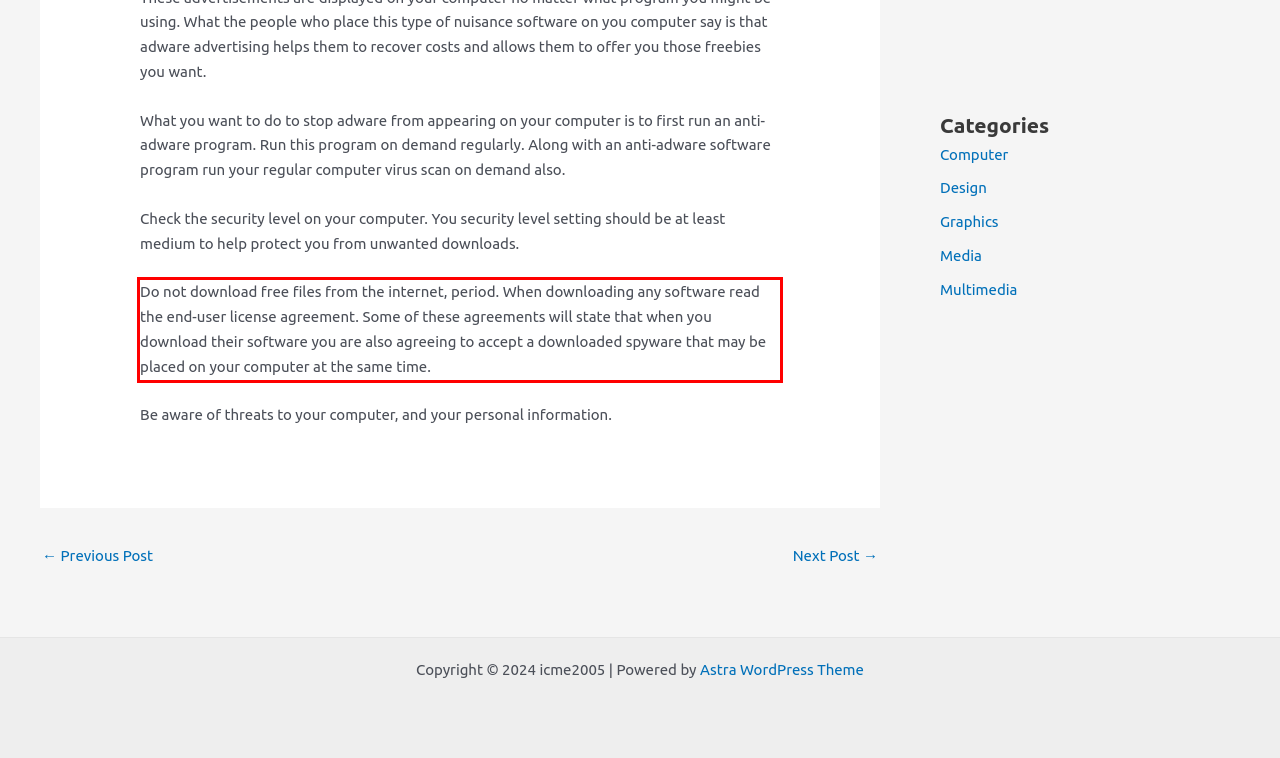Within the screenshot of the webpage, locate the red bounding box and use OCR to identify and provide the text content inside it.

Do not download free files from the internet, period. When downloading any software read the end-user license agreement. Some of these agreements will state that when you download their software you are also agreeing to accept a downloaded spyware that may be placed on your computer at the same time.